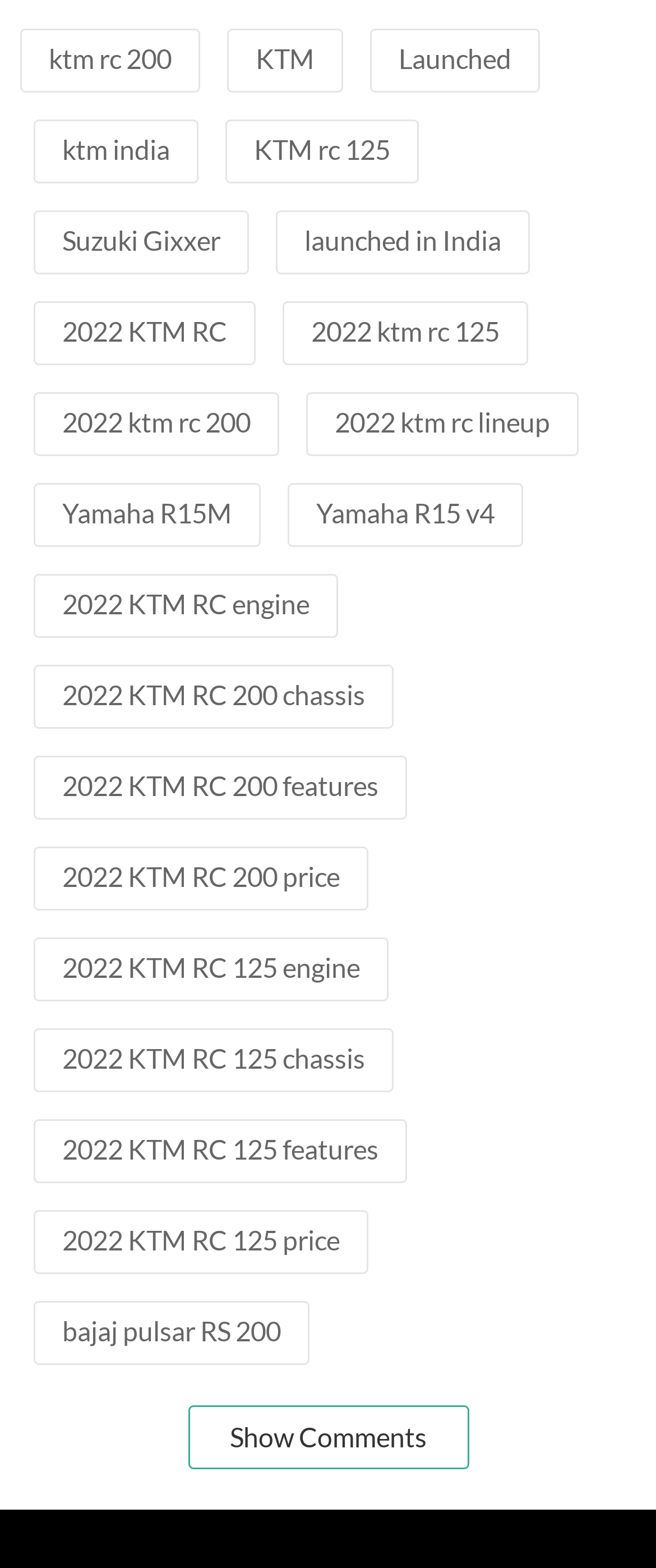Please determine the bounding box coordinates of the section I need to click to accomplish this instruction: "view 2022 KTM RC 125 price".

[0.095, 0.78, 0.518, 0.8]